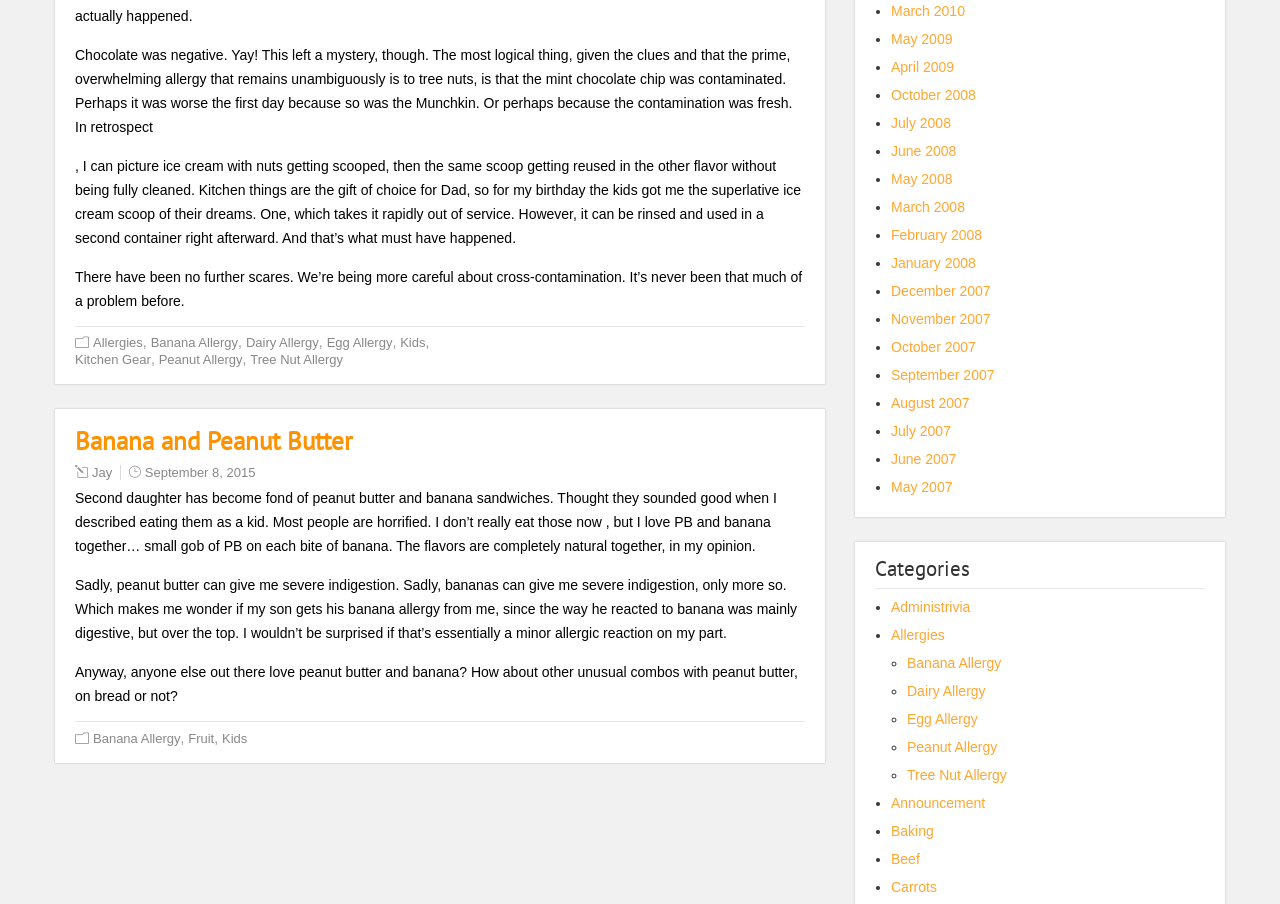Please provide a short answer using a single word or phrase for the question:
What is the author's concern about cross-contamination?

Kitchen utensils